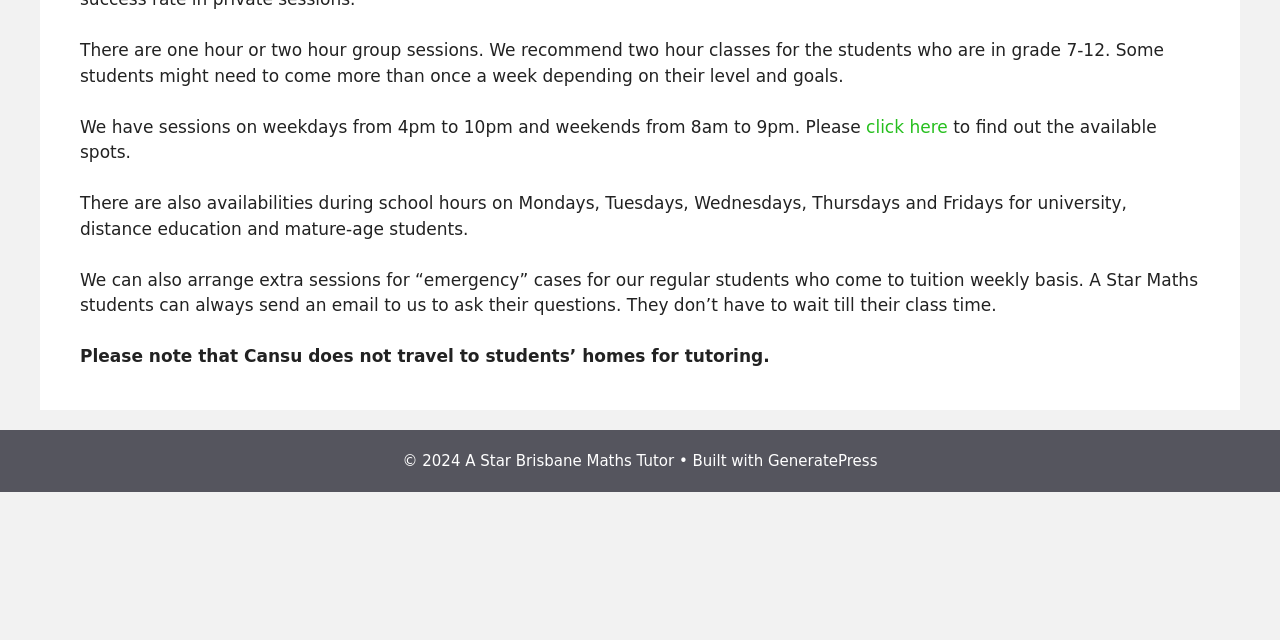Determine the bounding box of the UI element mentioned here: "GeneratePress". The coordinates must be in the format [left, top, right, bottom] with values ranging from 0 to 1.

[0.6, 0.706, 0.686, 0.734]